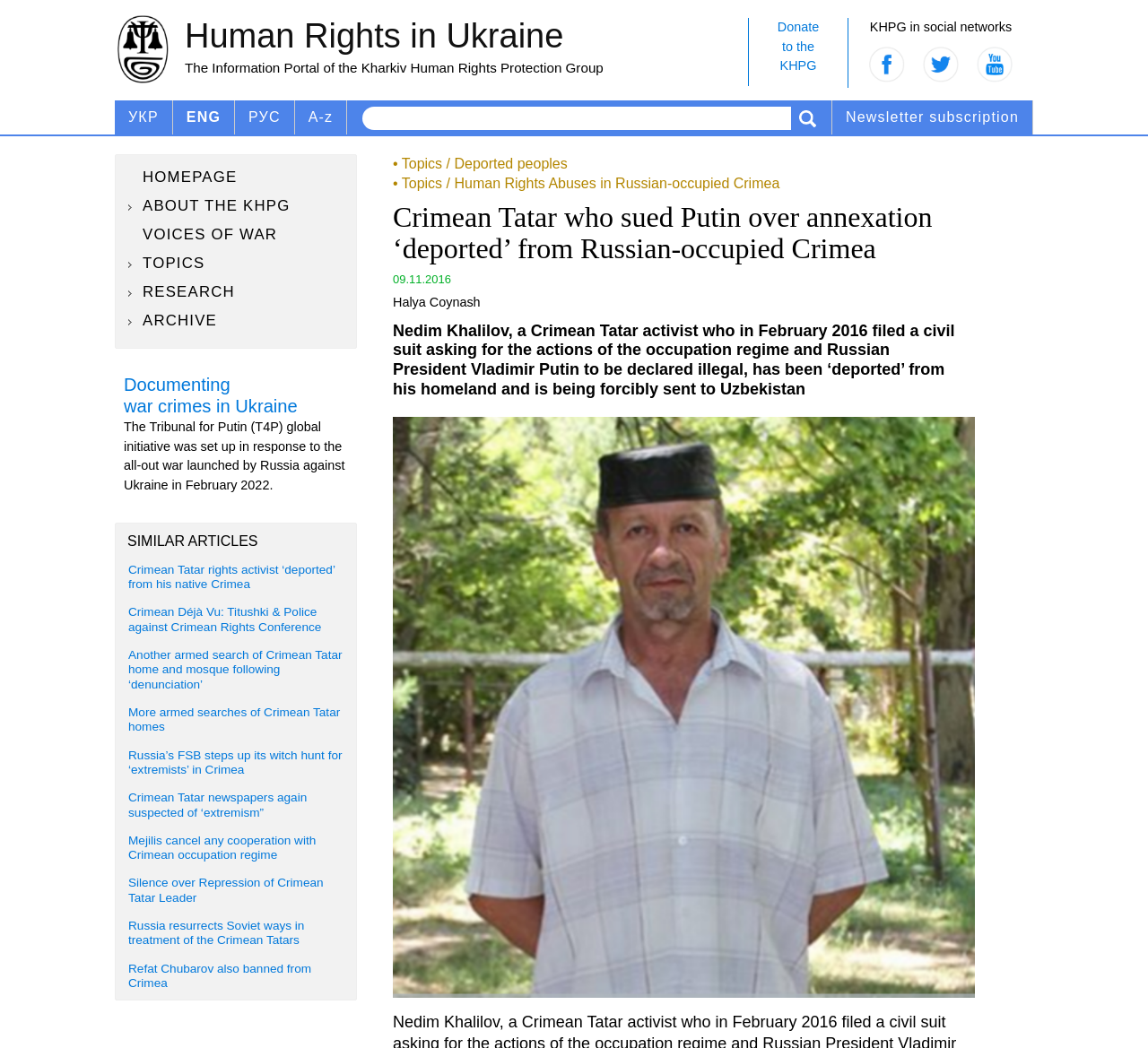Locate the bounding box coordinates of the UI element described by: "alt="FB"". The bounding box coordinates should consist of four float numbers between 0 and 1, i.e., [left, top, right, bottom].

[0.751, 0.067, 0.795, 0.081]